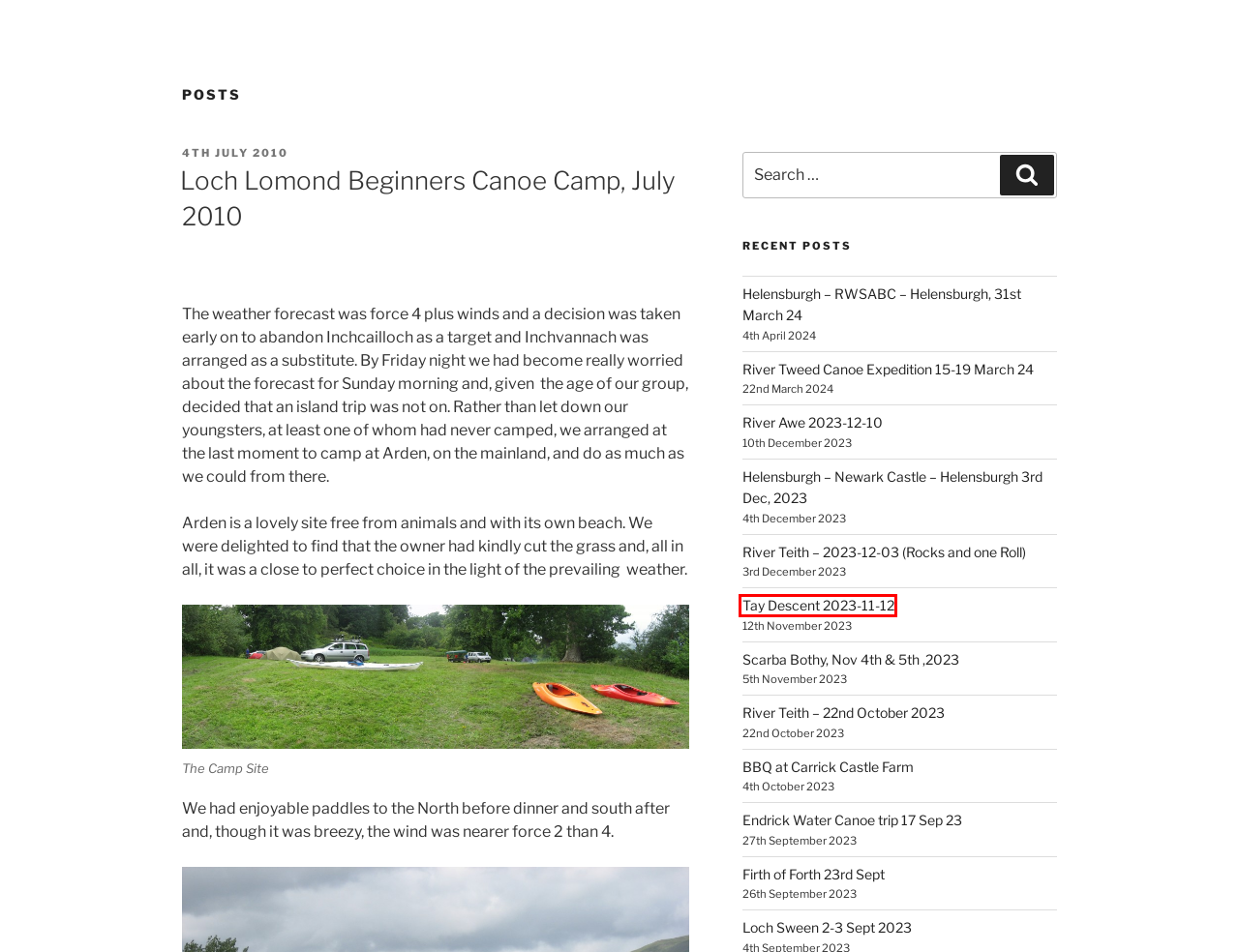You are looking at a screenshot of a webpage with a red bounding box around an element. Determine the best matching webpage description for the new webpage resulting from clicking the element in the red bounding box. Here are the descriptions:
A. BBQ at Carrick Castle Farm – Helensburgh CC
B. Scarba Bothy, Nov 4th & 5th ,2023 – Helensburgh CC
C. Helensburgh – RWSABC – Helensburgh, 31st March 24 – Helensburgh CC
D. River Tweed Canoe Expedition 15-19 March 24 – Helensburgh CC
E. Tay Descent 2023-11-12 – Helensburgh CC
F. Endrick Water Canoe trip 17 Sep 23 – Helensburgh CC
G. Helensburgh – Newark Castle – Helensburgh 3rd Dec,  2023 – Helensburgh CC
H. Loch Lomond Beginners Canoe Camp, July 2010 – Helensburgh CC

E